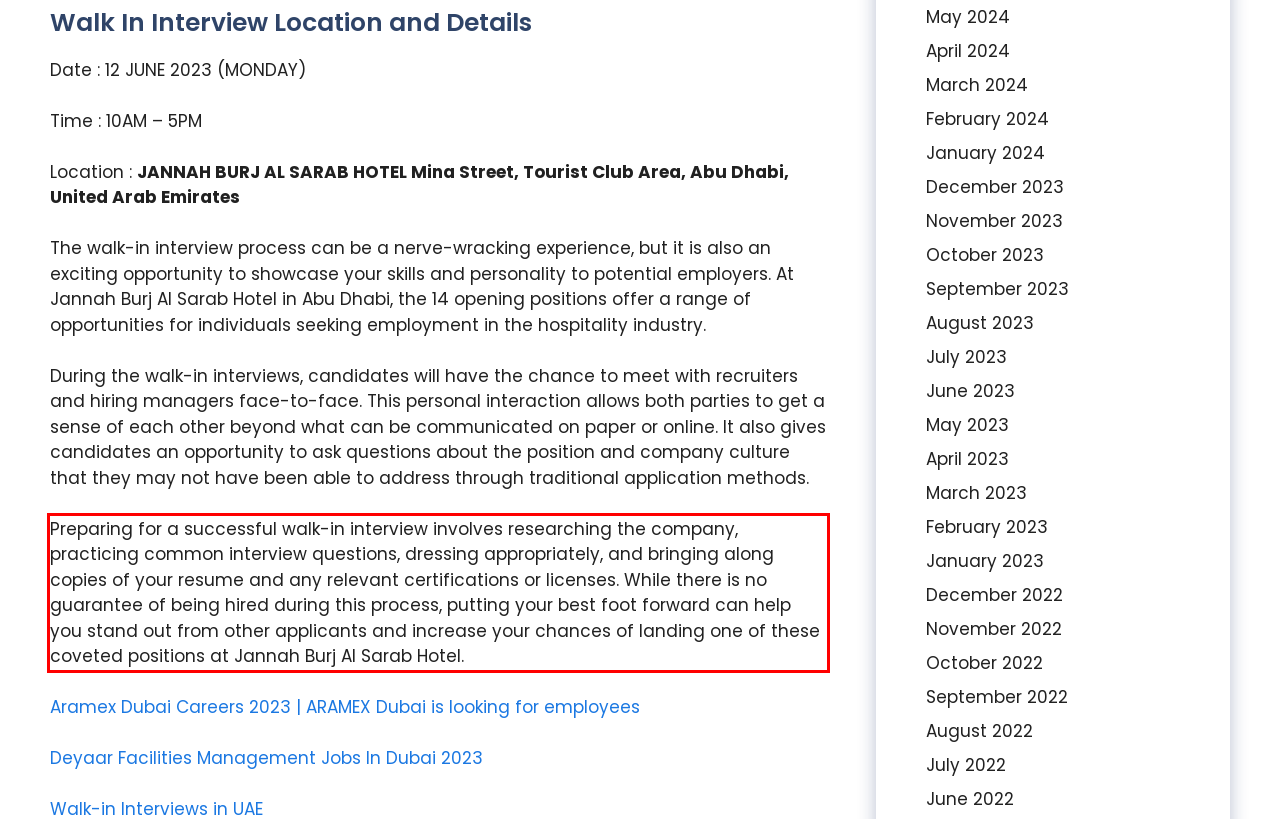Your task is to recognize and extract the text content from the UI element enclosed in the red bounding box on the webpage screenshot.

Preparing for a successful walk-in interview involves researching the company, practicing common interview questions, dressing appropriately, and bringing along copies of your resume and any relevant certifications or licenses. While there is no guarantee of being hired during this process, putting your best foot forward can help you stand out from other applicants and increase your chances of landing one of these coveted positions at Jannah Burj Al Sarab Hotel.